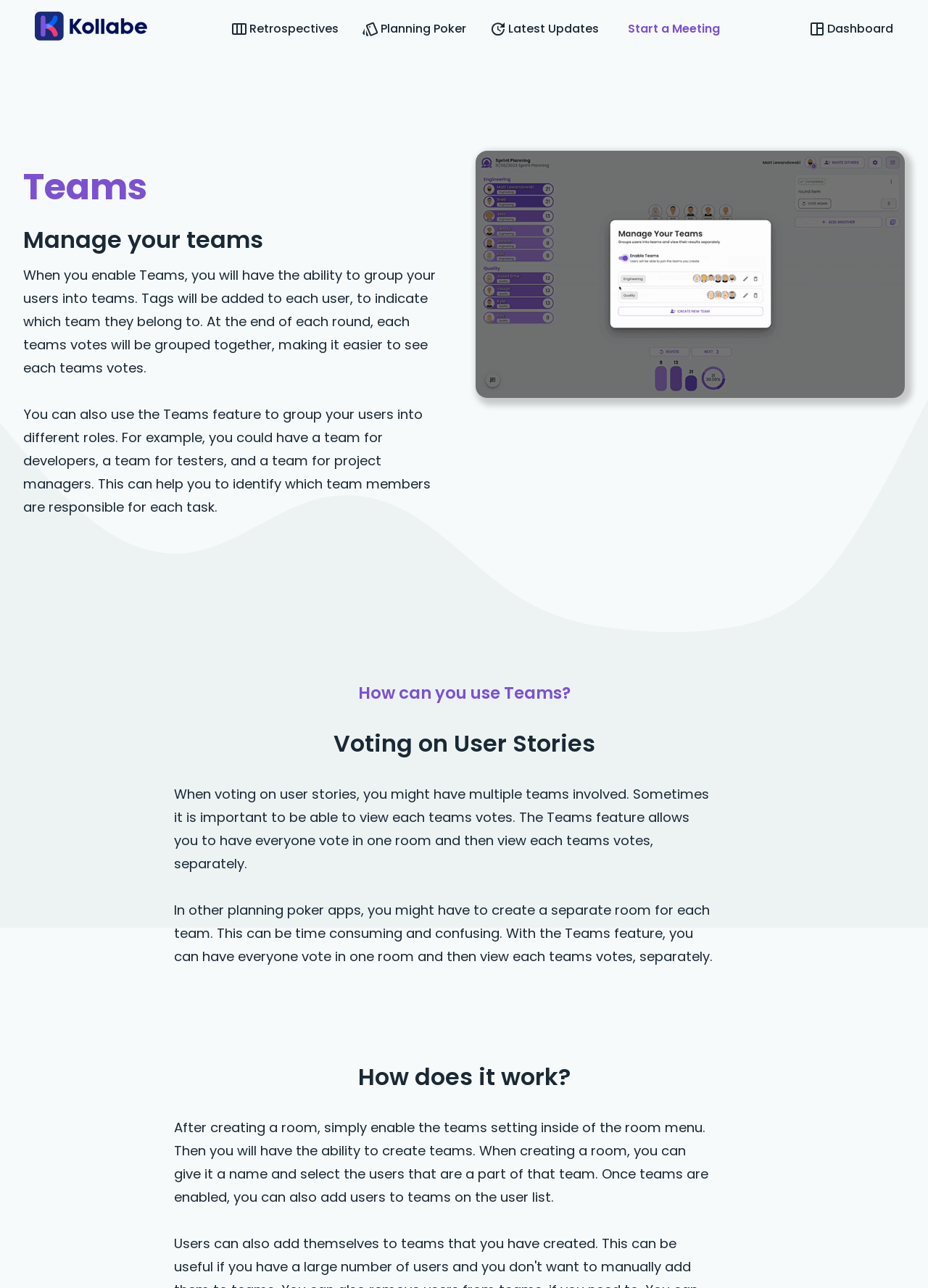Explain in detail what you observe on this webpage.

The webpage is about managing teams, with a prominent image taking up most of the top section. At the top left, there is a logo link, and below it, there are five links in a row, including "Retrospectives", "Planning Poker", "Latest Updates", and "Dashboard". To the right of these links, there is a "Start a Meeting" button.

Below the image, there are two headings, "Teams" and "Manage your teams", which are centered on the page. Underneath these headings, there is a block of text that explains the benefits of using the Teams feature, including grouping users into teams and roles, and how it can help with voting on user stories.

To the right of this text, there is a GIF image showing an asynchronous planning poker room in action. Below this image, there is a heading "How can you use Teams?" and another heading "Voting on User Stories" with a block of text that explains how the Teams feature can be used to view each team's votes separately.

At the bottom of the page, there is a heading "How does it work?" with no accompanying text. Overall, the page has a simple layout with a focus on explaining the Teams feature and its benefits.